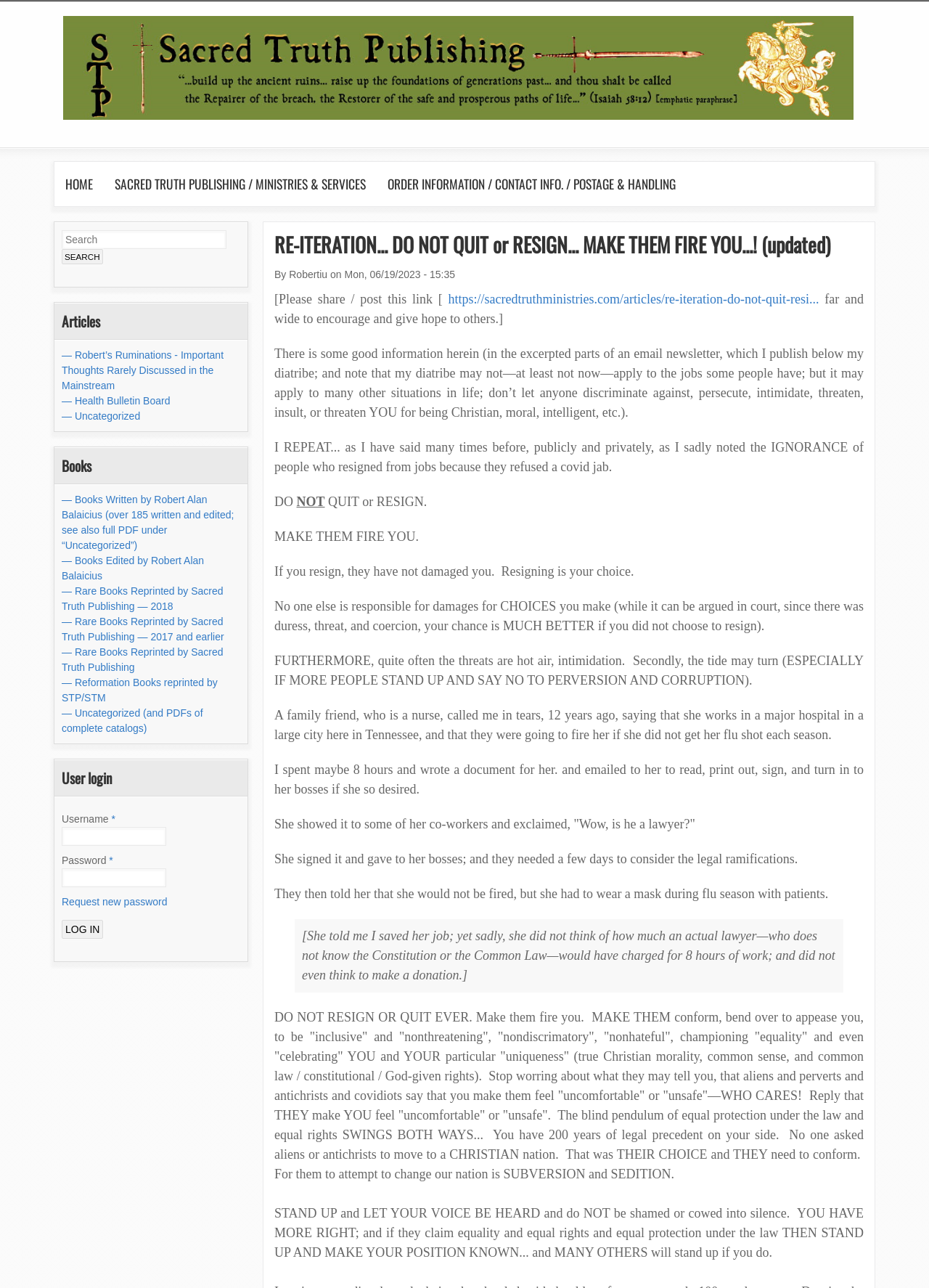How many search boxes are there on the webpage?
Based on the image, answer the question with a single word or brief phrase.

1